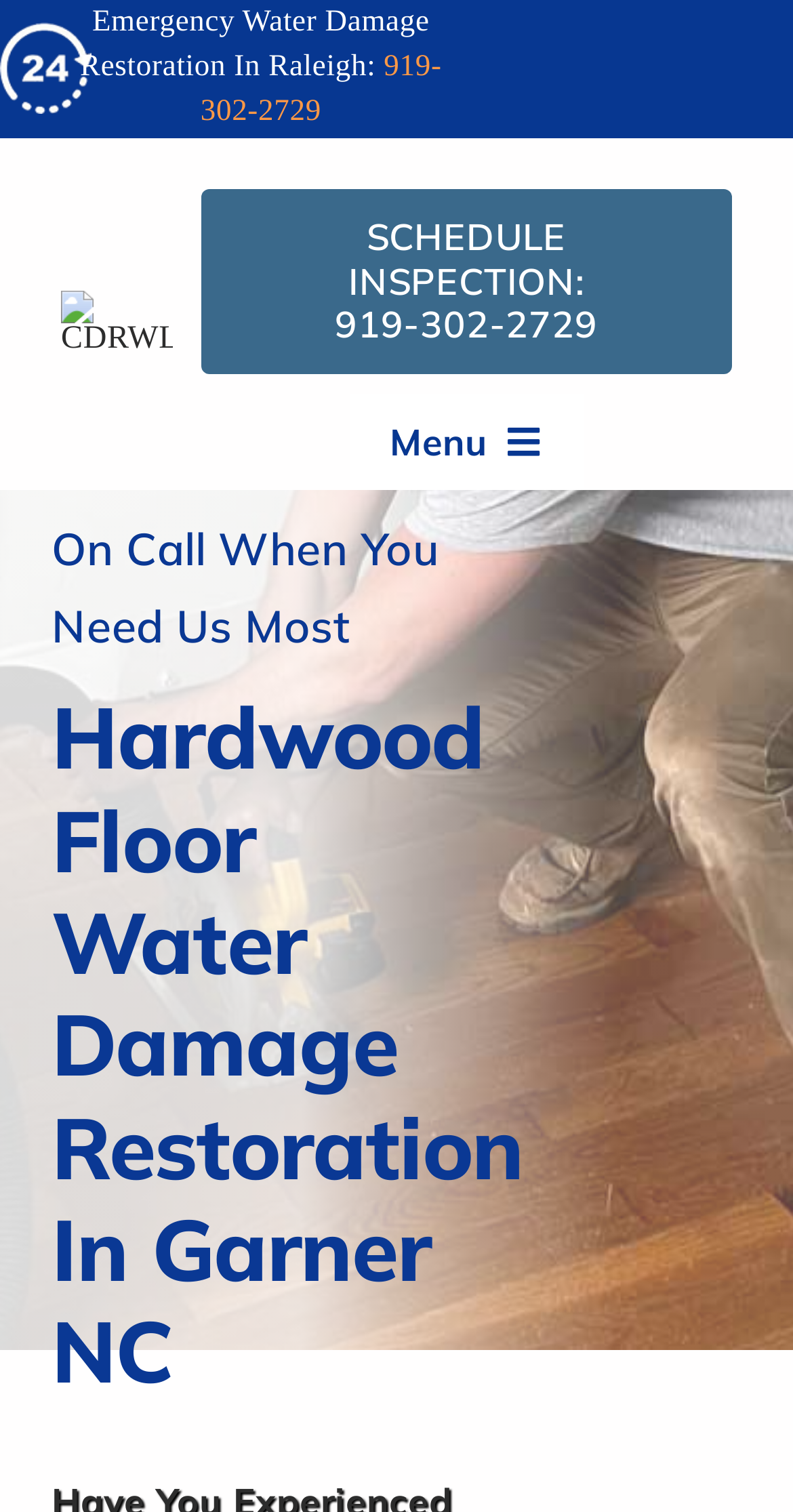Please answer the following question using a single word or phrase: 
What is the type of floor that the company specializes in restoring?

Hardwood floor